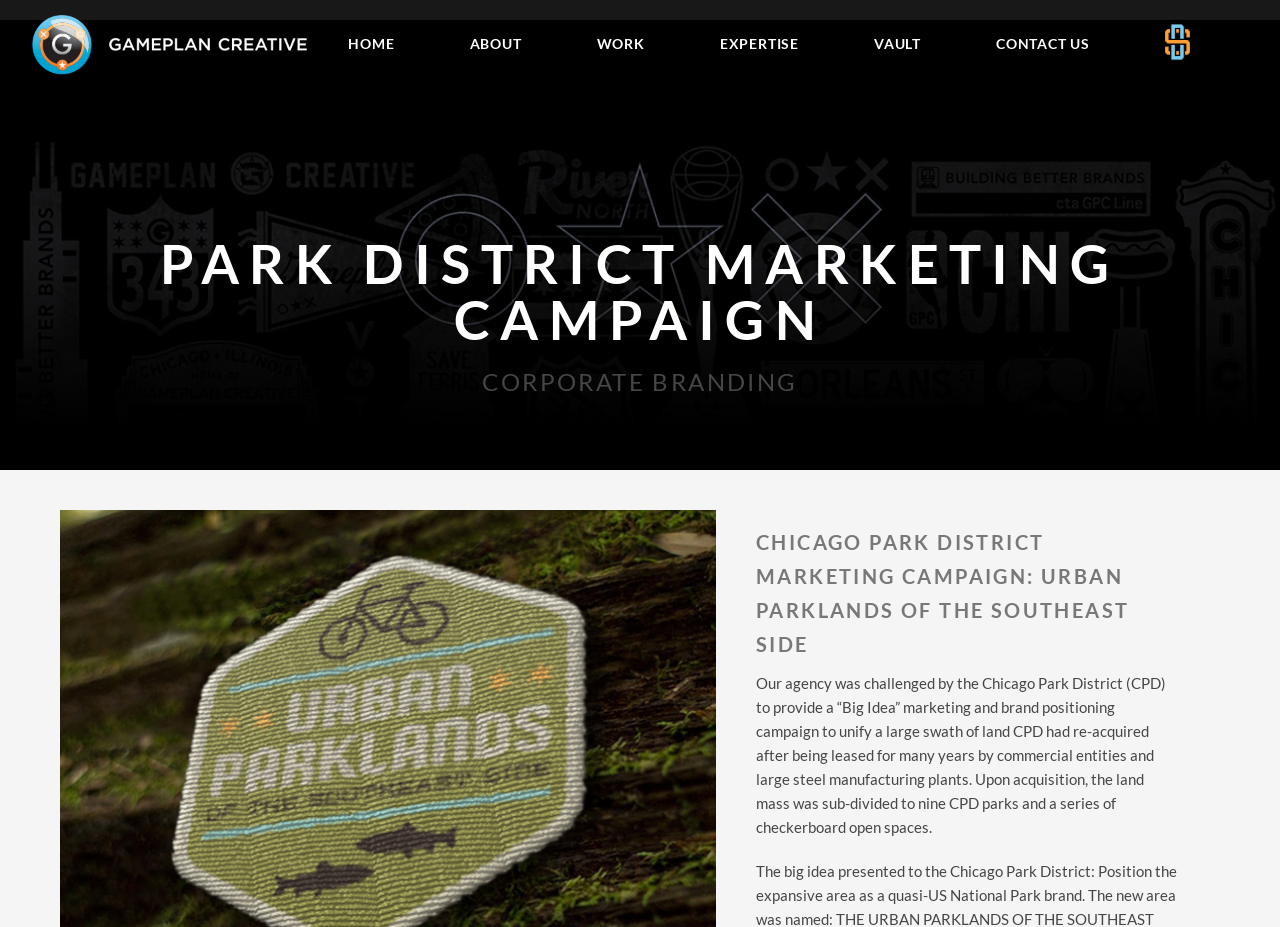Elaborate on the information and visuals displayed on the webpage.

The webpage is about the Park District Marketing Campaign, specifically focusing on the Urban Parklands of the Southeast Side. At the top left corner, there is a link to "Game Plan Creative" accompanied by an image with the same name. 

Below this, there is a navigation menu consisting of seven links: "HOME", "ABOUT", "WORK", "EXPERTISE", "VAULT", and "CONTACT US", which are evenly spaced and aligned horizontally across the top of the page. 

Further down, there is a large heading that reads "PARK DISTRICT MARKETING CAMPAIGN" spanning the entire width of the page. 

Underneath this heading, there is a section with a subtitle "CORPORATE BRANDING" in the left half of the page. 

To the right of this subtitle, there is another heading that reads "CHICAGO PARK DISTRICT MARKETING CAMPAIGN: URBAN PARKLANDS OF THE SOUTHEAST SIDE". 

Below this heading, there is a block of text that describes the marketing campaign, explaining how the Chicago Park District challenged the agency to provide a "Big Idea" marketing and brand positioning campaign to unify a large area of land that was re-acquired from commercial entities and steel manufacturing plants. The text also mentions that the land was sub-divided into nine CPD parks and a series of open spaces.